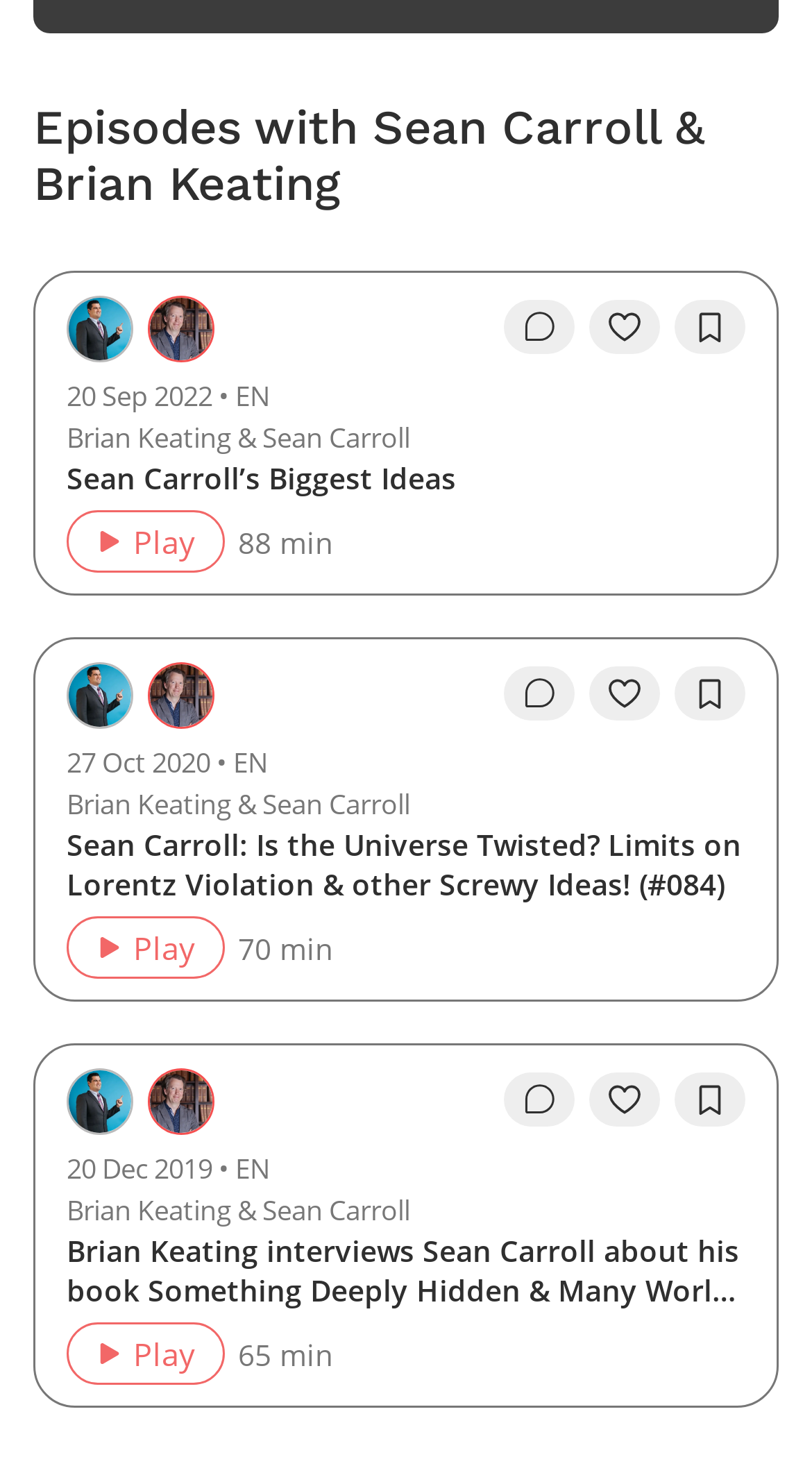Locate the bounding box for the described UI element: "ZS". Ensure the coordinates are four float numbers between 0 and 1, formatted as [left, top, right, bottom].

None